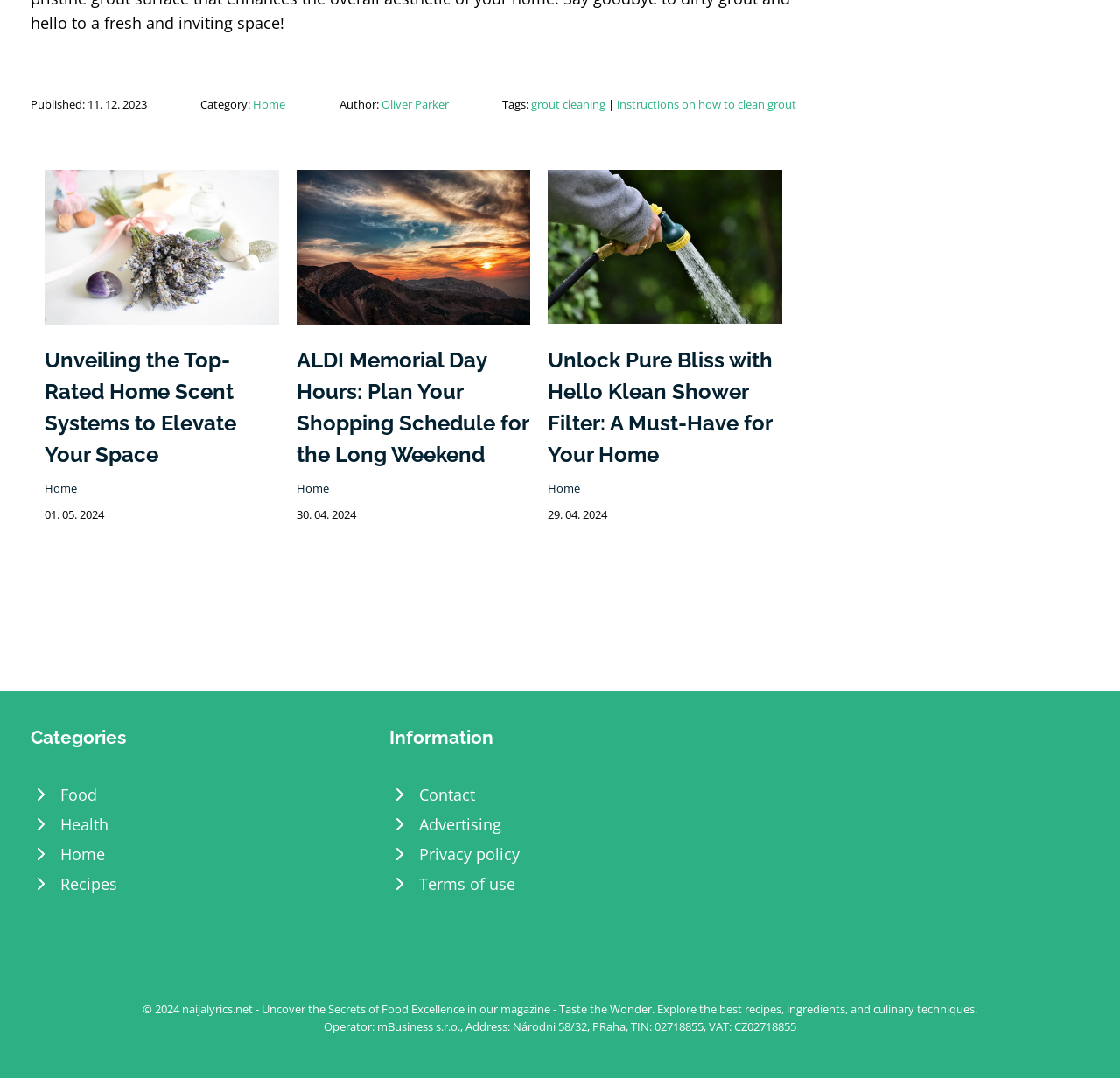Extract the bounding box coordinates for the described element: "Advertising". The coordinates should be represented as four float numbers between 0 and 1: [left, top, right, bottom].

[0.348, 0.751, 0.652, 0.779]